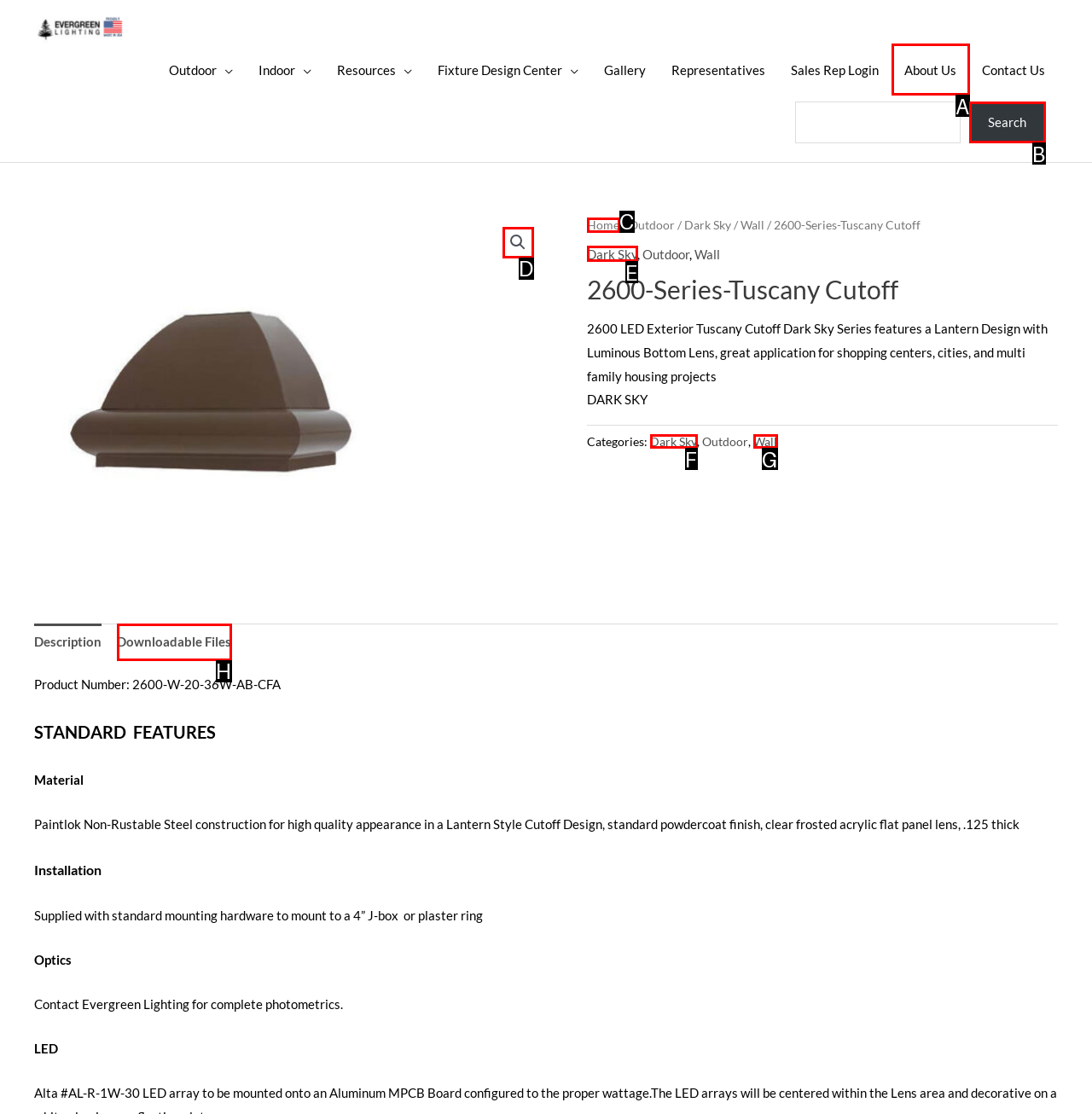Given the element description: Dark Sky, choose the HTML element that aligns with it. Indicate your choice with the corresponding letter.

E